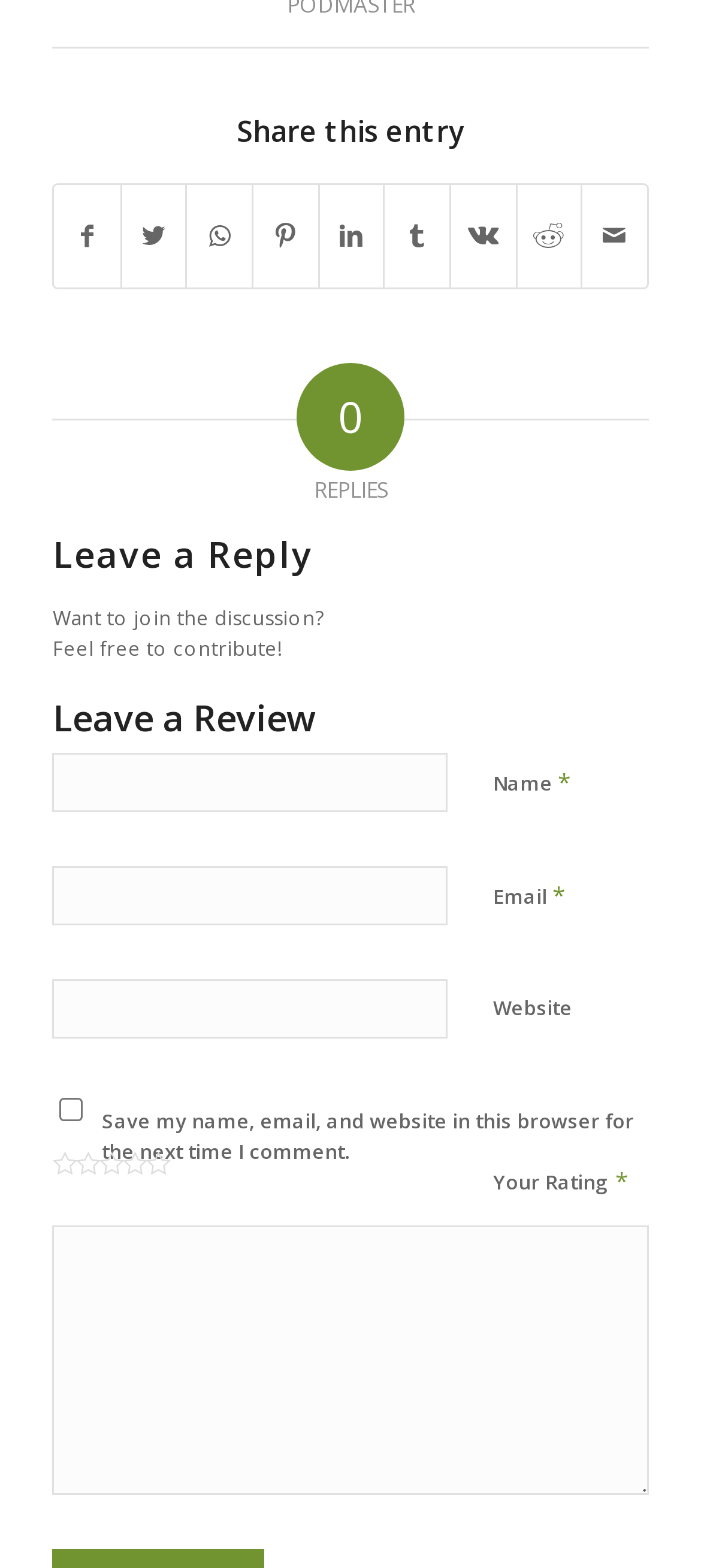Can you find the bounding box coordinates of the area I should click to execute the following instruction: "Submit your review"?

[0.075, 0.782, 0.925, 0.953]